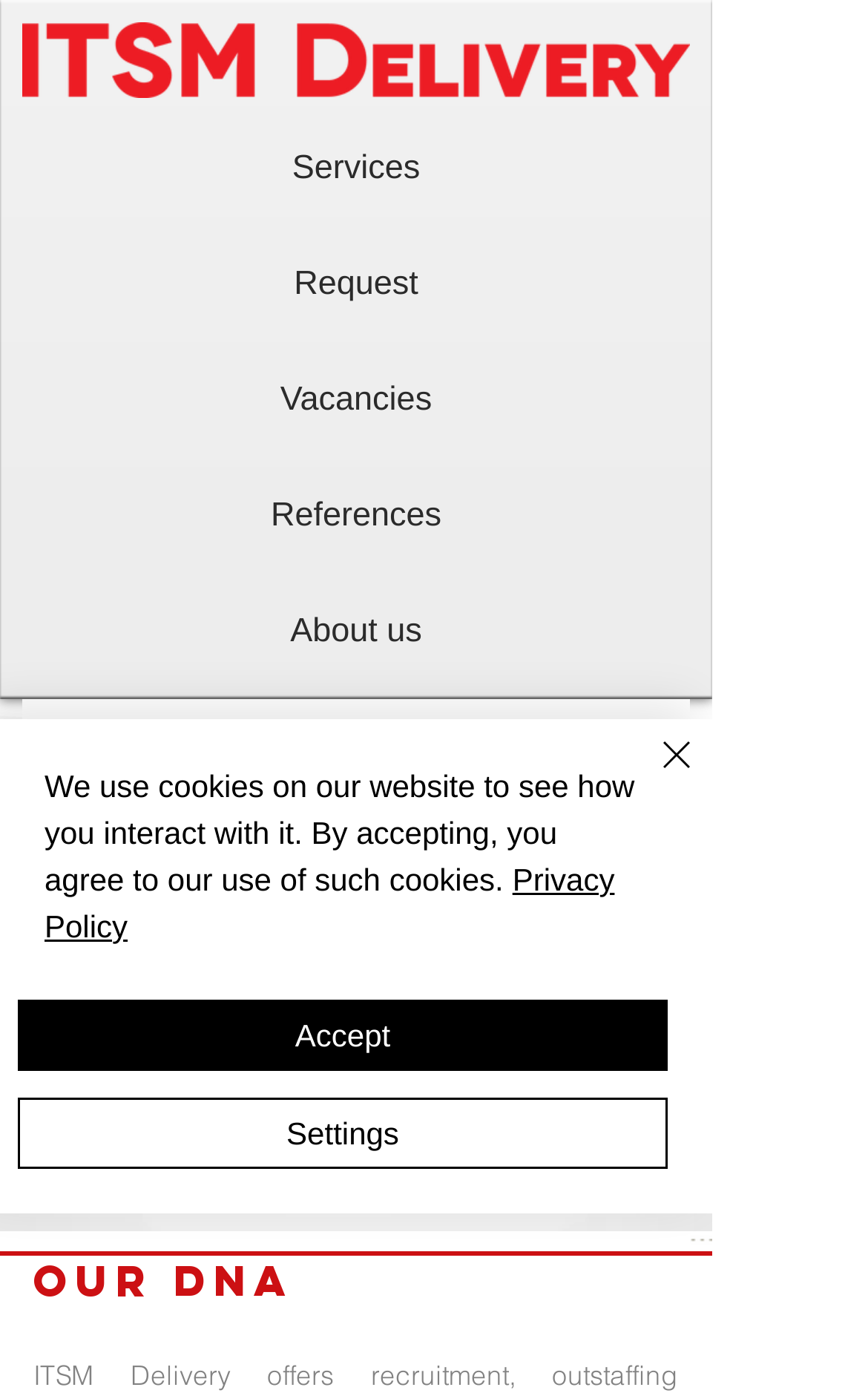Please specify the coordinates of the bounding box for the element that should be clicked to carry out this instruction: "Visit YouTube". The coordinates must be four float numbers between 0 and 1, formatted as [left, top, right, bottom].

None